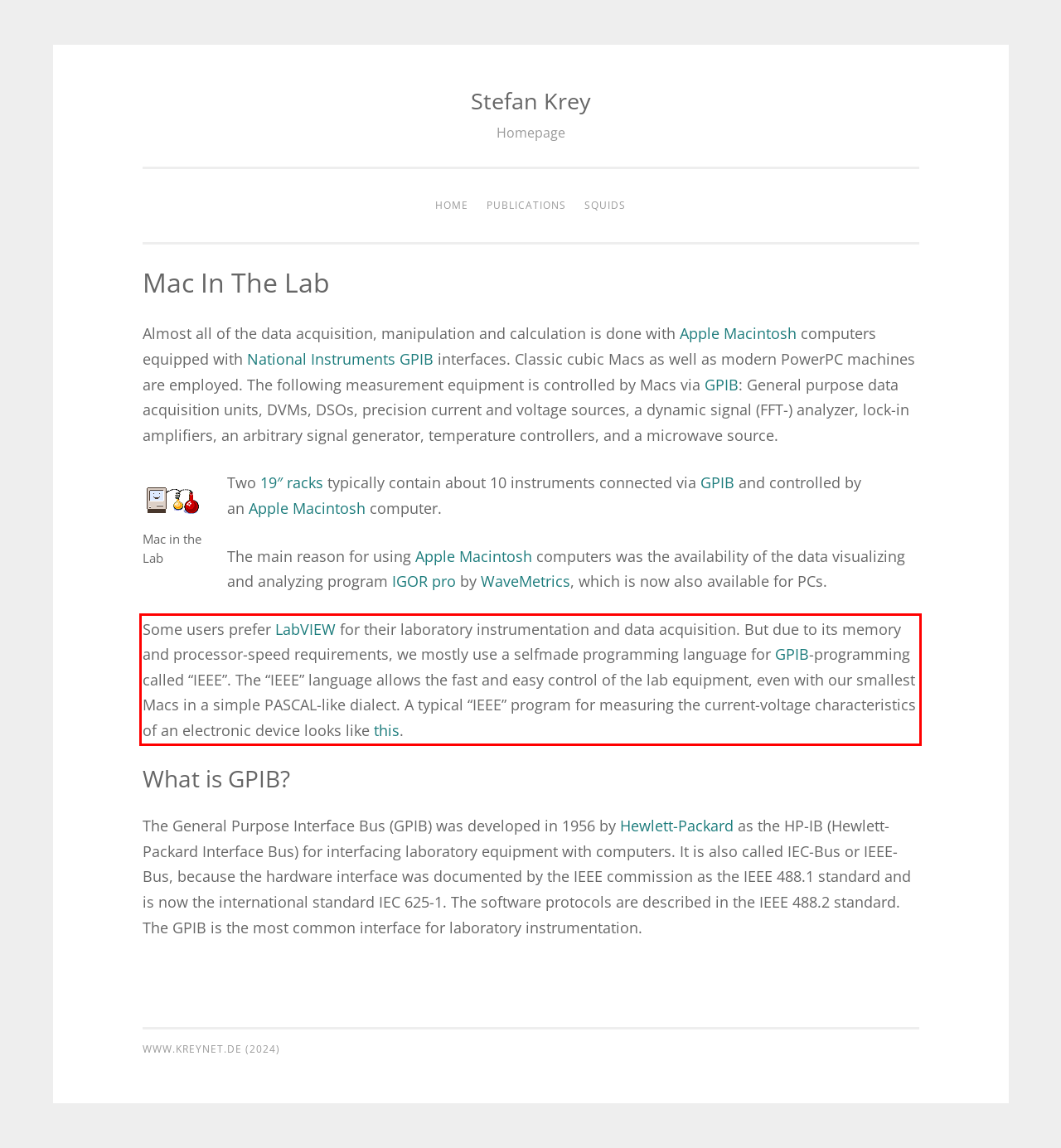Examine the screenshot of the webpage, locate the red bounding box, and generate the text contained within it.

Some users prefer LabVIEW for their laboratory instrumentation and data acquisition. But due to its memory and processor-speed requirements, we mostly use a selfmade programming language for GPIB-programming called “IEEE”. The “IEEE” language allows the fast and easy control of the lab equipment, even with our smallest Macs in a simple PASCAL-like dialect. A typical “IEEE” program for measuring the current-voltage characteristics of an electronic device looks like this.